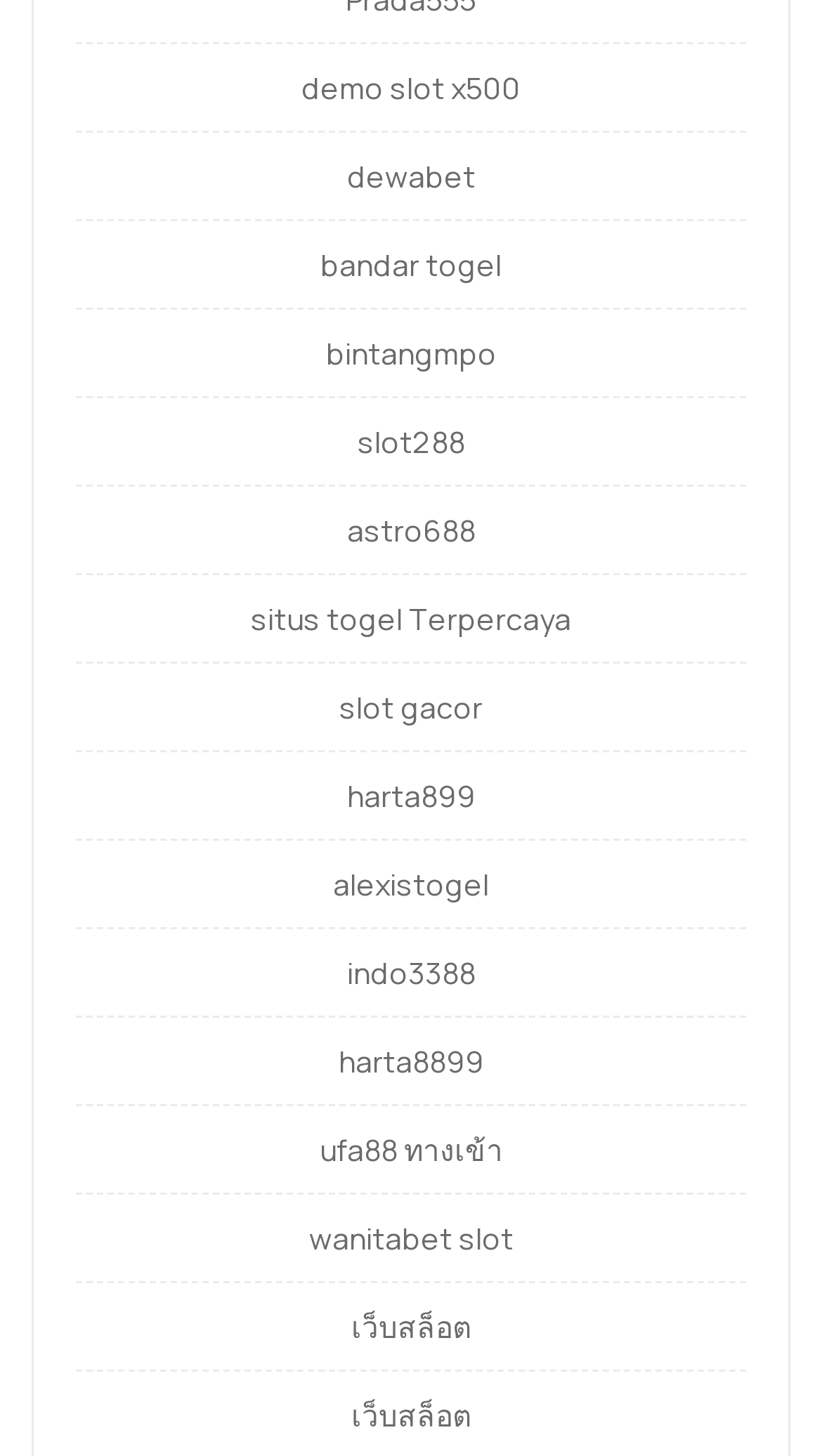Determine the bounding box coordinates for the area that should be clicked to carry out the following instruction: "go to dewabet".

[0.422, 0.107, 0.578, 0.134]